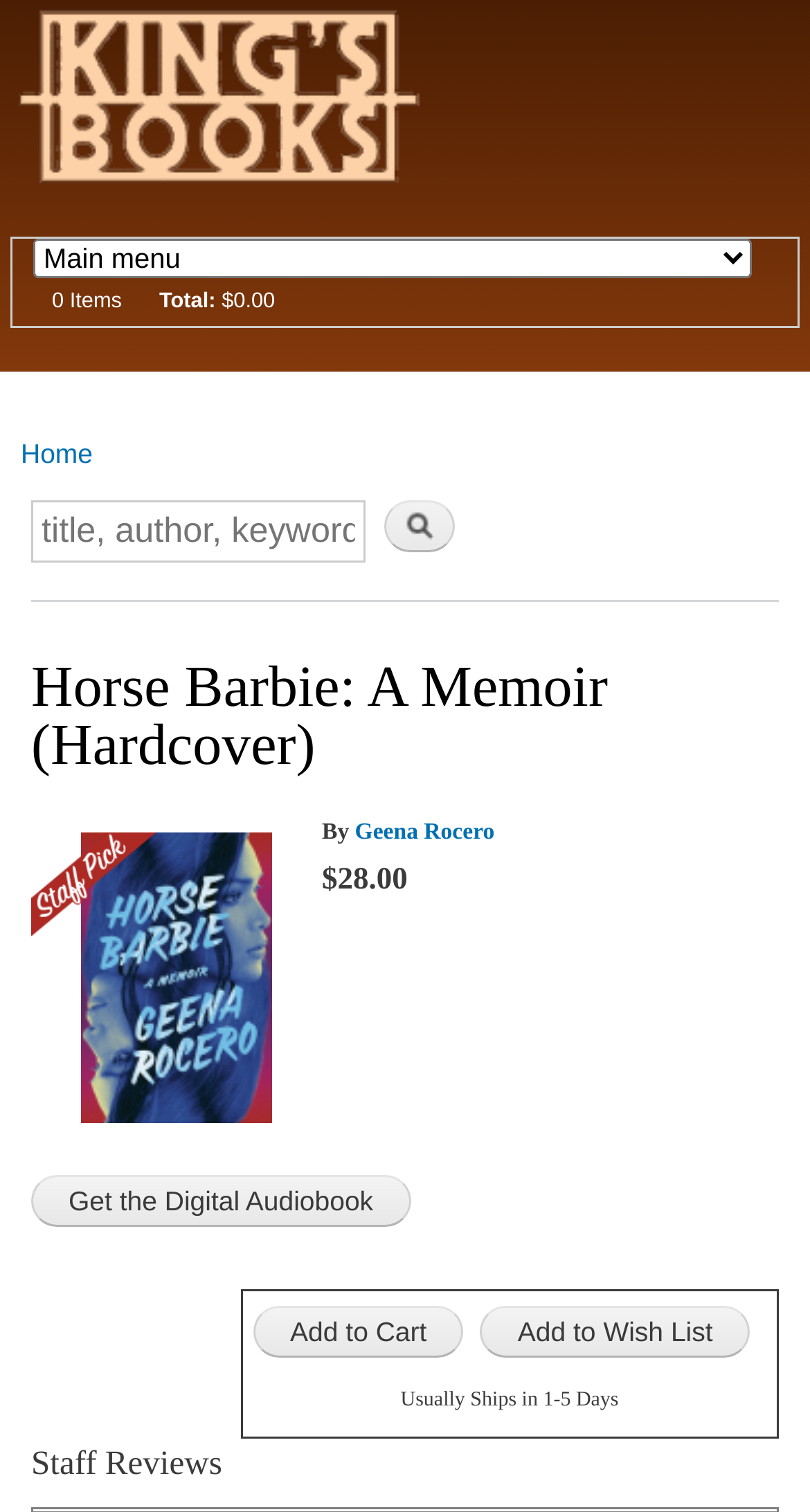Explain in detail what you observe on this webpage.

This webpage is about a book titled "Horse Barbie: A Memoir" by Geena Rocero. At the top left corner, there is a link to "Home" with a corresponding image. Next to it, there is a link to "King's Books". A skip to main content link is located at the top center of the page. 

On the top right side, there is a shopping cart section with a heading "Shopping cart" and a link to view the cart contents. The cart is currently empty, with a total of $0.00. 

Below the shopping cart section, there is a "You are here" heading, followed by a breadcrumb trail with a link to "Home". A search form is located below, consisting of a text box and a search button. 

The main content of the page is about the book, with a heading "Horse Barbie: A Memoir (Hardcover)". There is a staff pick badge image and a link to the book cover image. The author's name, Geena Rocero, is also mentioned. The book's price is $28.00. 

There are two buttons below the book information: "Get the Digital Audiobook" and "Add to Cart". Additionally, there is an "Add to Wish List" button. A note indicates that the book usually ships in 1-5 days. 

Finally, at the bottom of the page, there is a "Staff Reviews" heading, suggesting that there may be reviews from staff members about the book.